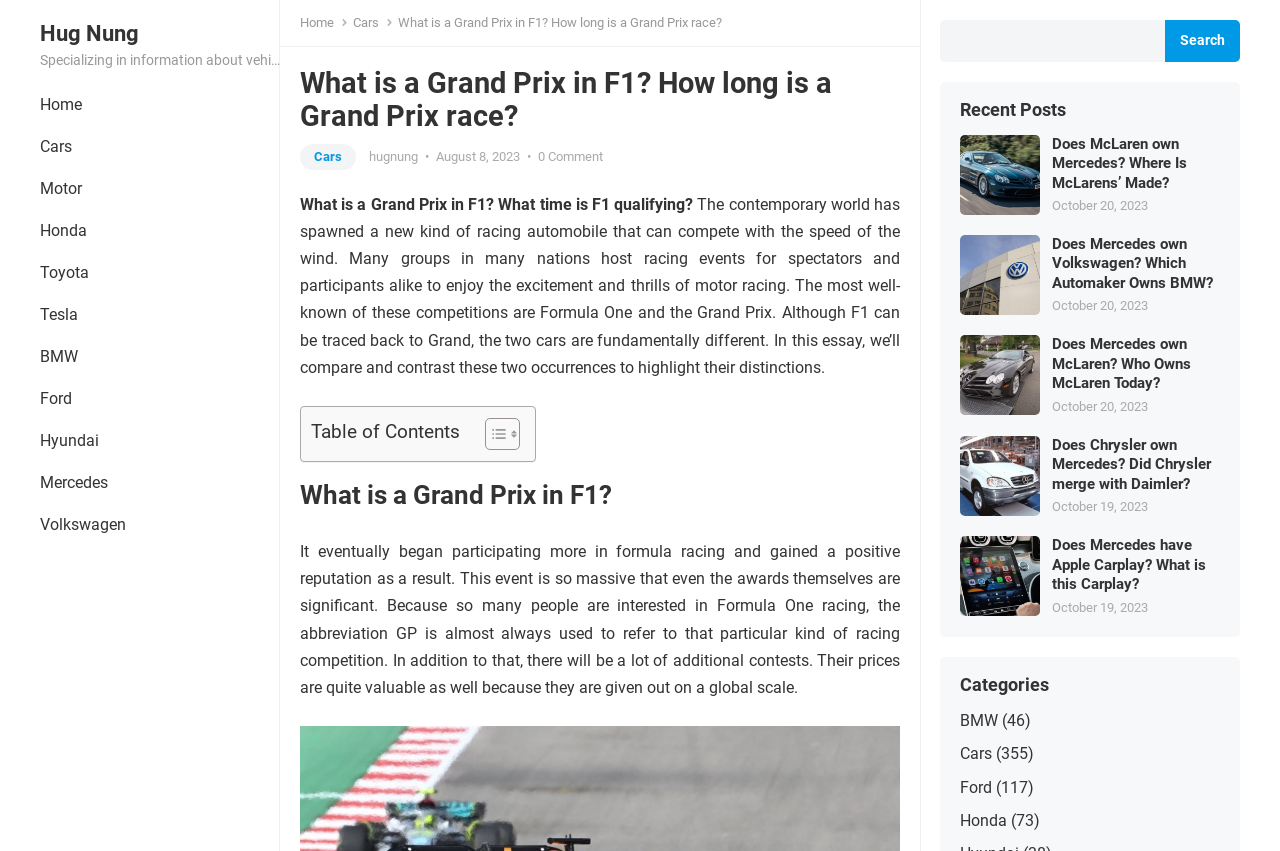Locate the bounding box coordinates of the area that needs to be clicked to fulfill the following instruction: "Click the 'HOME' link". The coordinates should be in the format of four float numbers between 0 and 1, namely [left, top, right, bottom].

None